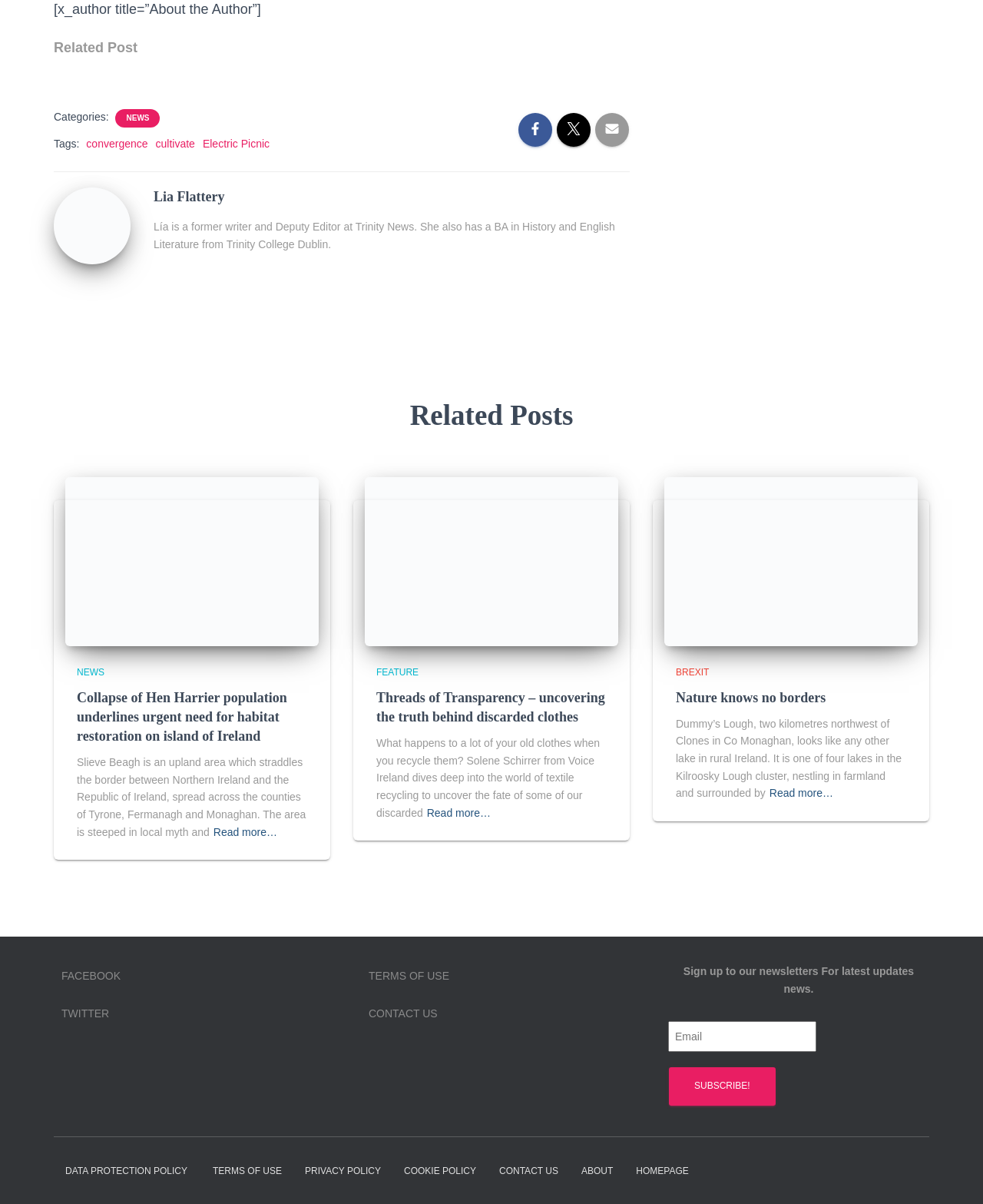What is the author's name?
Provide a detailed answer to the question, using the image to inform your response.

The author's name is mentioned in the 'About the Author' section, which is located at the top of the webpage. The text 'Lia Flattery' is a heading that indicates the start of the author's bio.